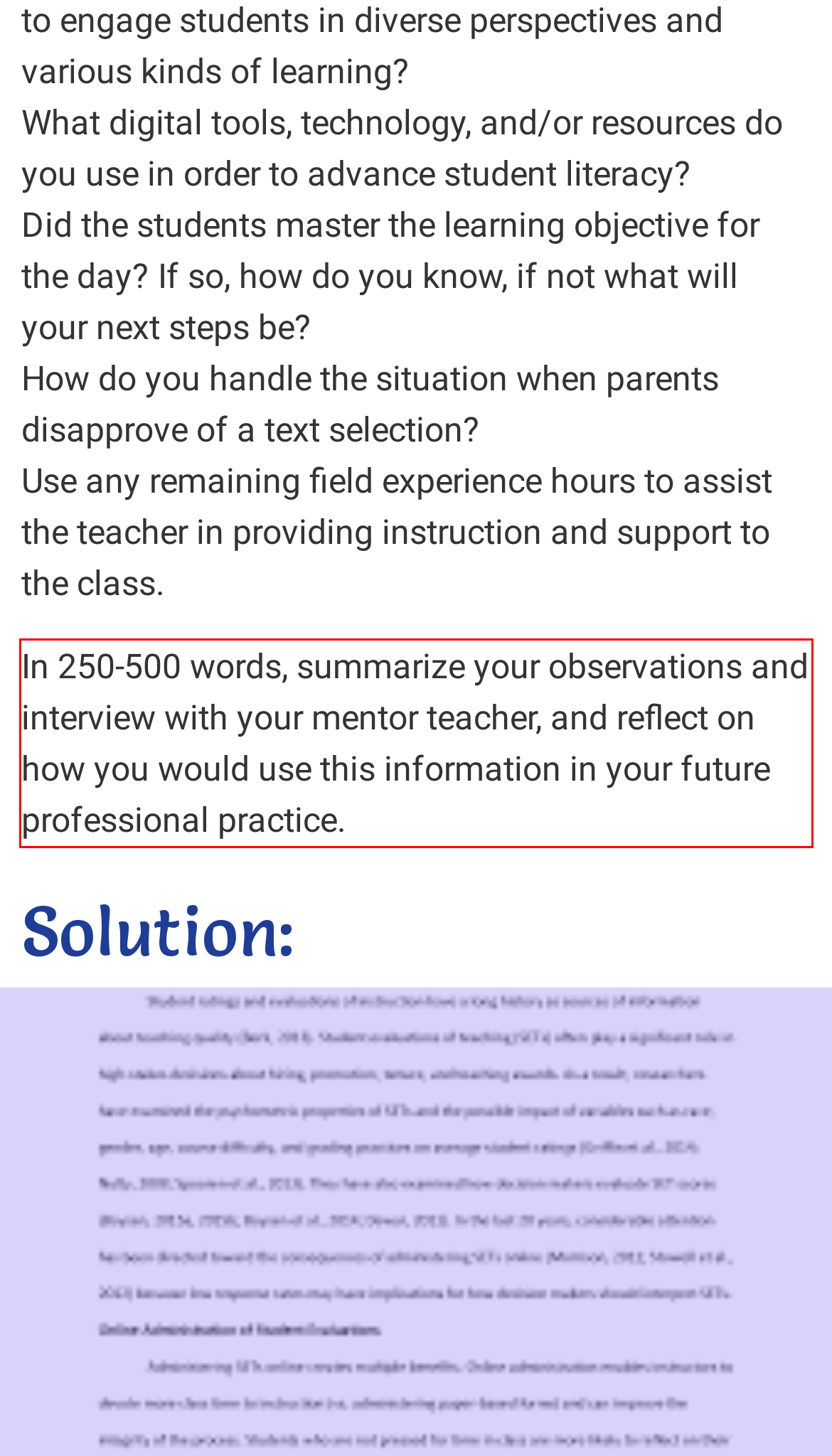Please look at the screenshot provided and find the red bounding box. Extract the text content contained within this bounding box.

In 250-500 words, summarize your observations and interview with your mentor teacher, and reflect on how you would use this information in your future professional practice.